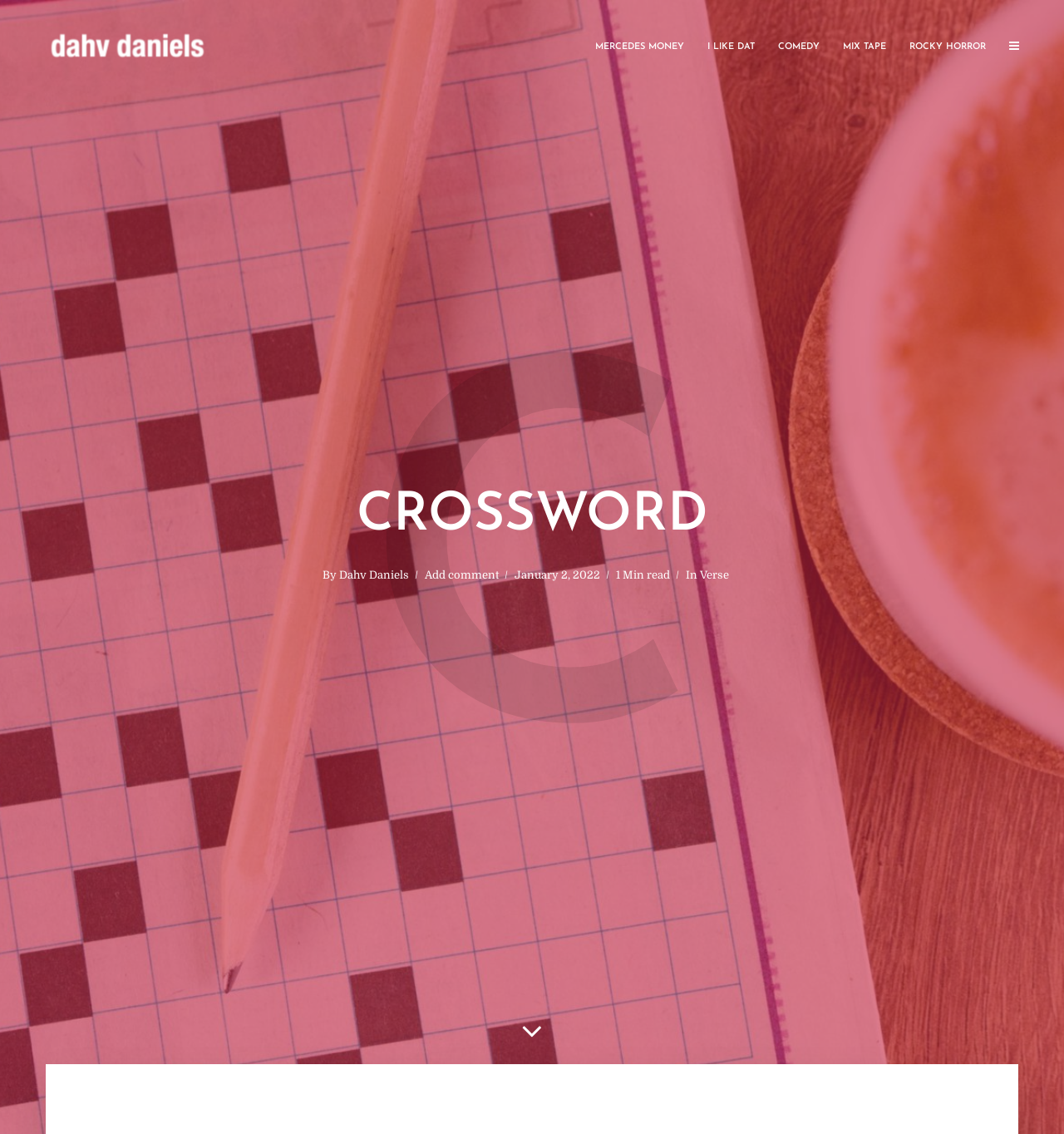Find the bounding box coordinates of the element's region that should be clicked in order to follow the given instruction: "view Dahv Daniels' profile". The coordinates should consist of four float numbers between 0 and 1, i.e., [left, top, right, bottom].

[0.319, 0.501, 0.384, 0.515]